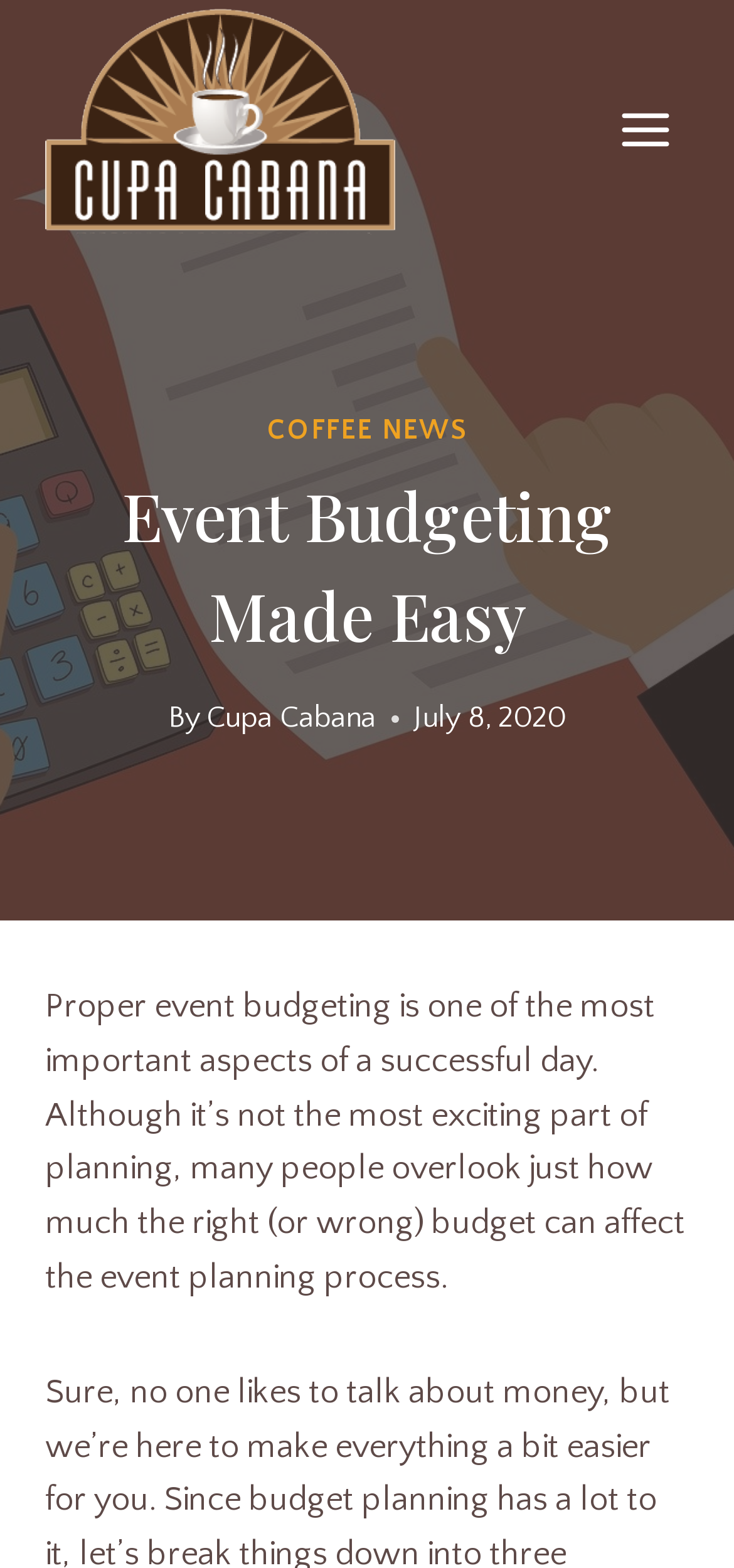What is the topic of the article?
Please look at the screenshot and answer in one word or a short phrase.

Event budgeting